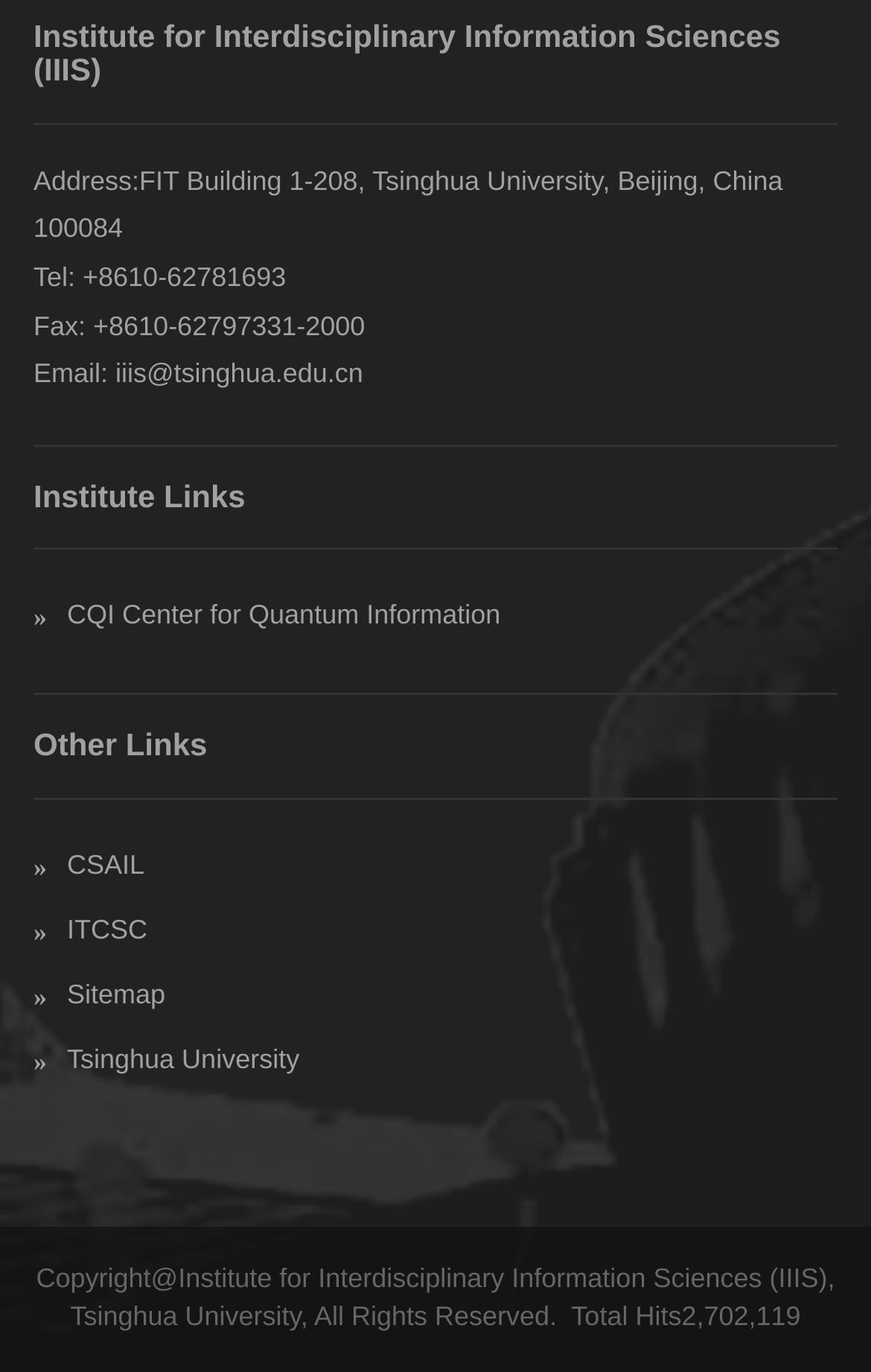Please examine the image and provide a detailed answer to the question: What is the fax number of IIIS?

I found the fax number by looking at the static text element that says 'Fax: +8610-62797331-2000' which is located at the top of the page.